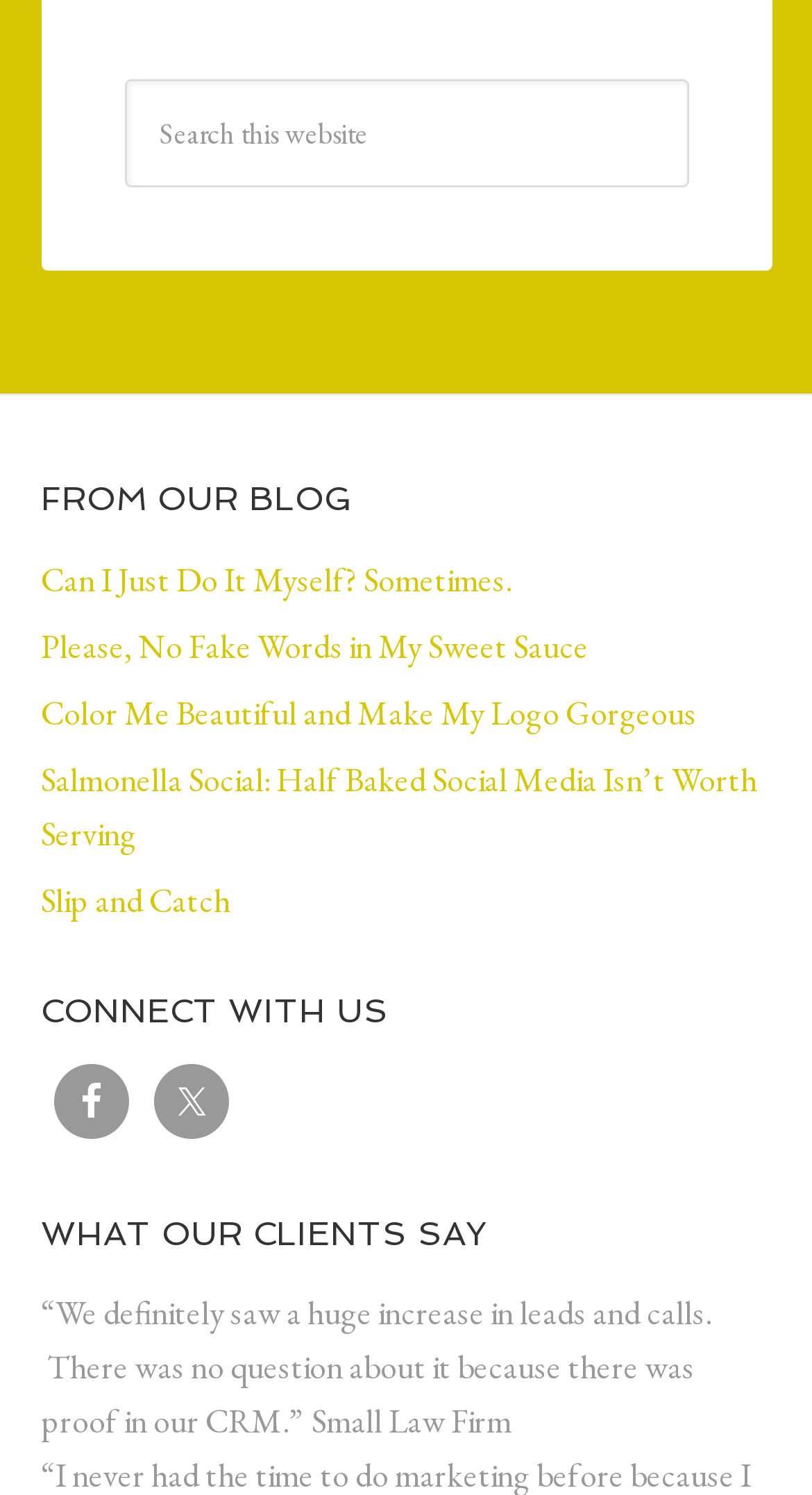Can you give a comprehensive explanation to the question given the content of the image?
What is the topic of the blog posts?

The blog posts listed on the webpage have different topics, including doing things oneself, fake words in sweet sauce, logo design, social media, and more. They seem to be related to marketing, branding, and business.